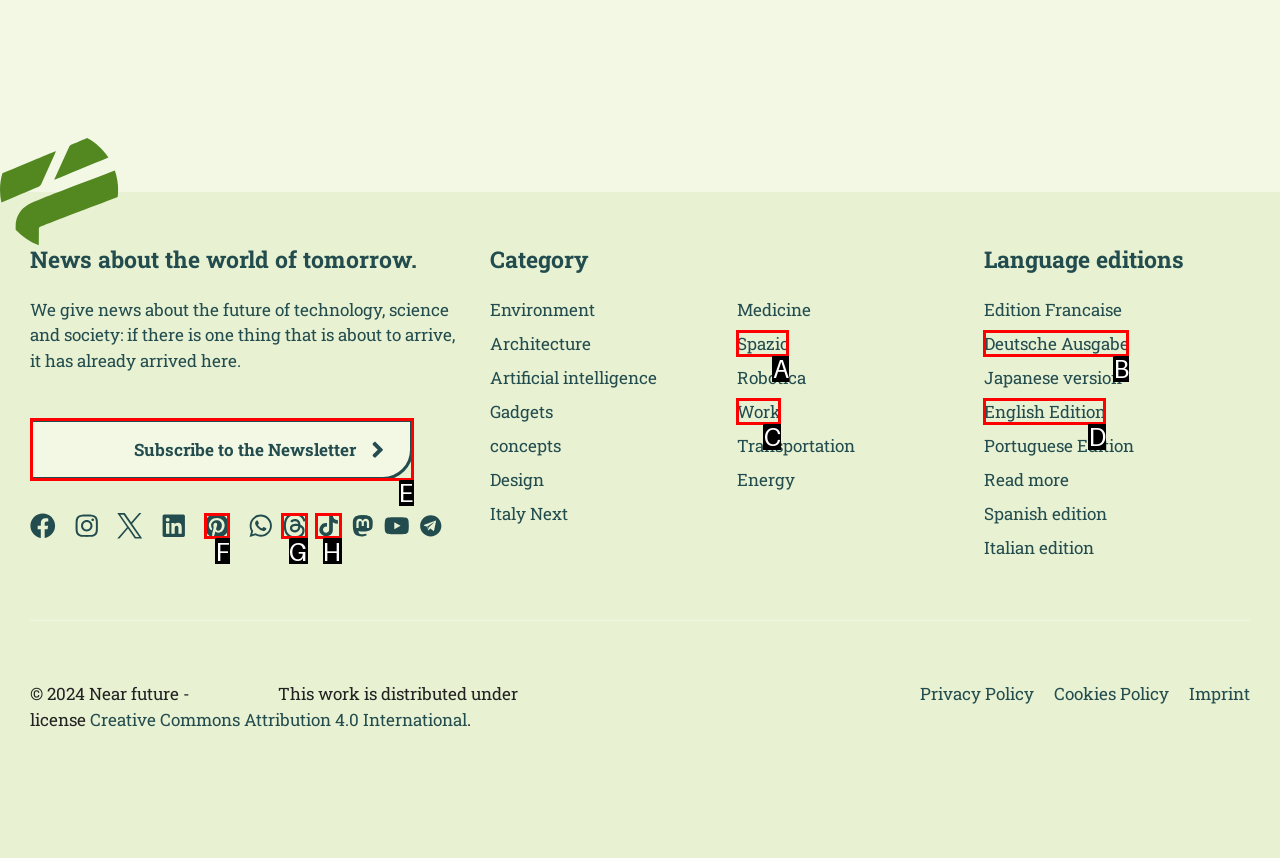Pick the option that corresponds to: Work
Provide the letter of the correct choice.

C